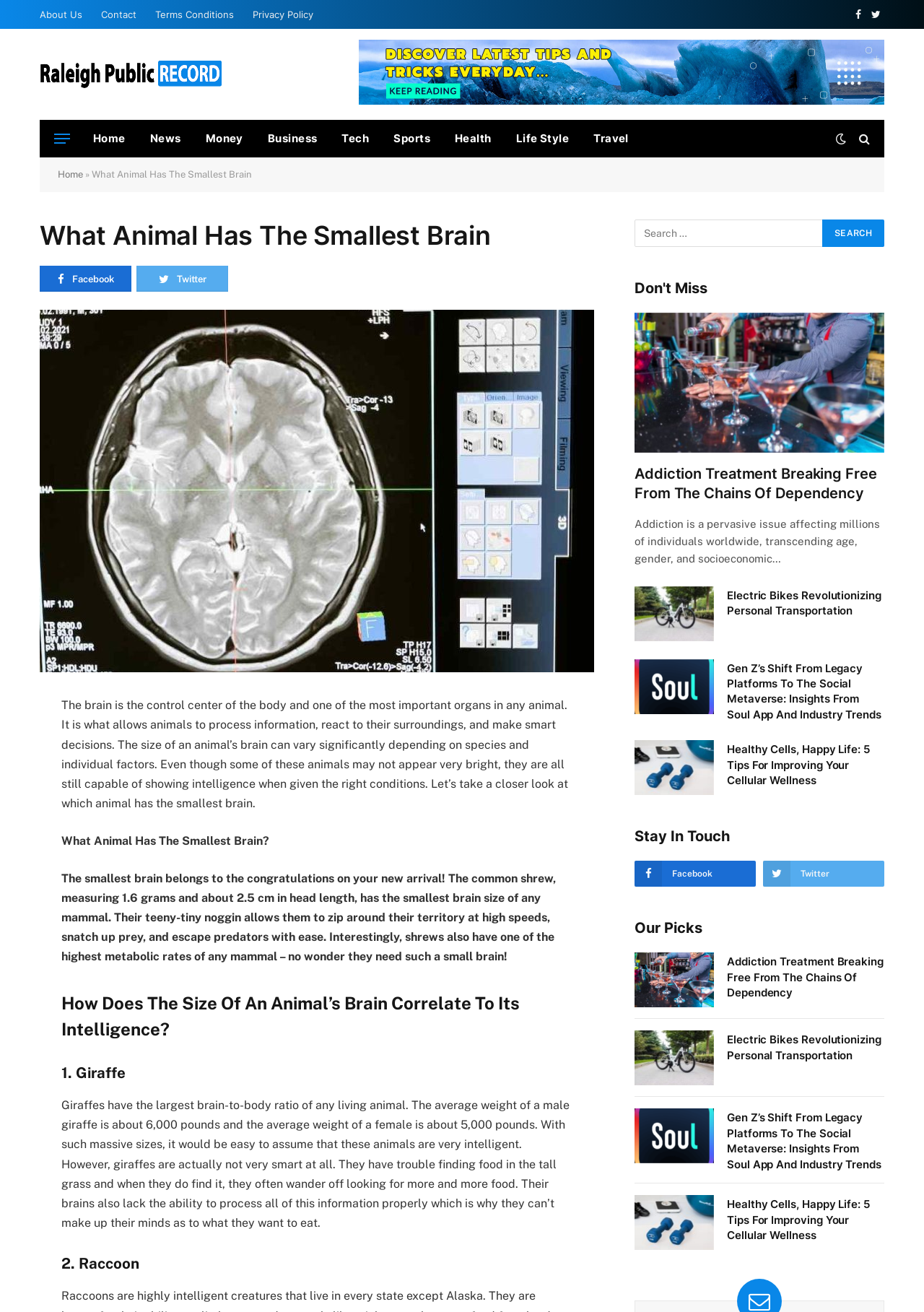Determine the bounding box coordinates for the HTML element mentioned in the following description: "Electric Bikes Revolutionizing Personal Transportation". The coordinates should be a list of four floats ranging from 0 to 1, represented as [left, top, right, bottom].

[0.787, 0.448, 0.957, 0.471]